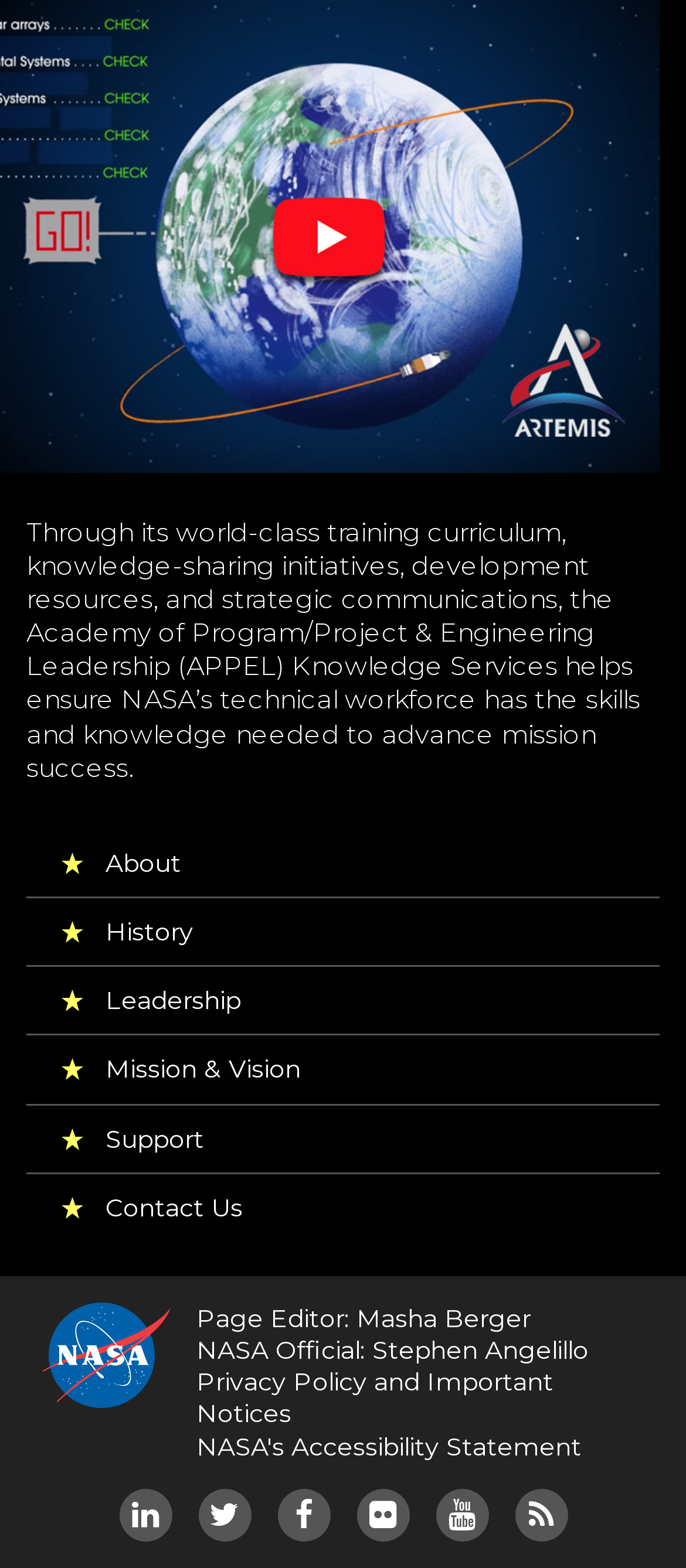Extract the bounding box coordinates for the UI element described by the text: "parent_node: Page Editor: Masha Berger". The coordinates should be in the form of [left, top, right, bottom] with values between 0 and 1.

[0.062, 0.831, 0.248, 0.933]